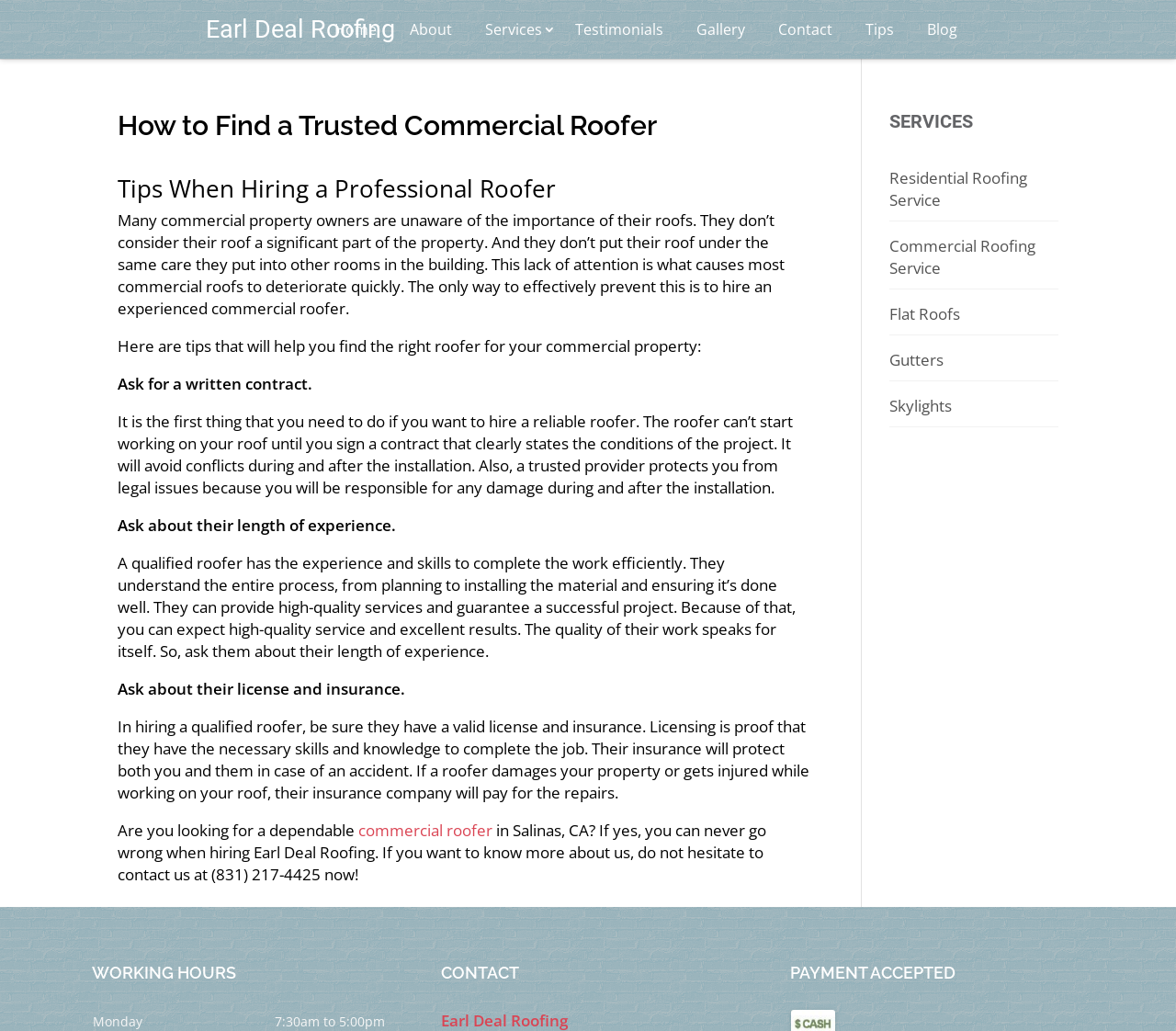What services does Earl Deal Roofing offer?
Please analyze the image and answer the question with as much detail as possible.

The webpage lists various services offered by Earl Deal Roofing, including residential roofing service, commercial roofing service, flat roofs, gutters, and skylights.